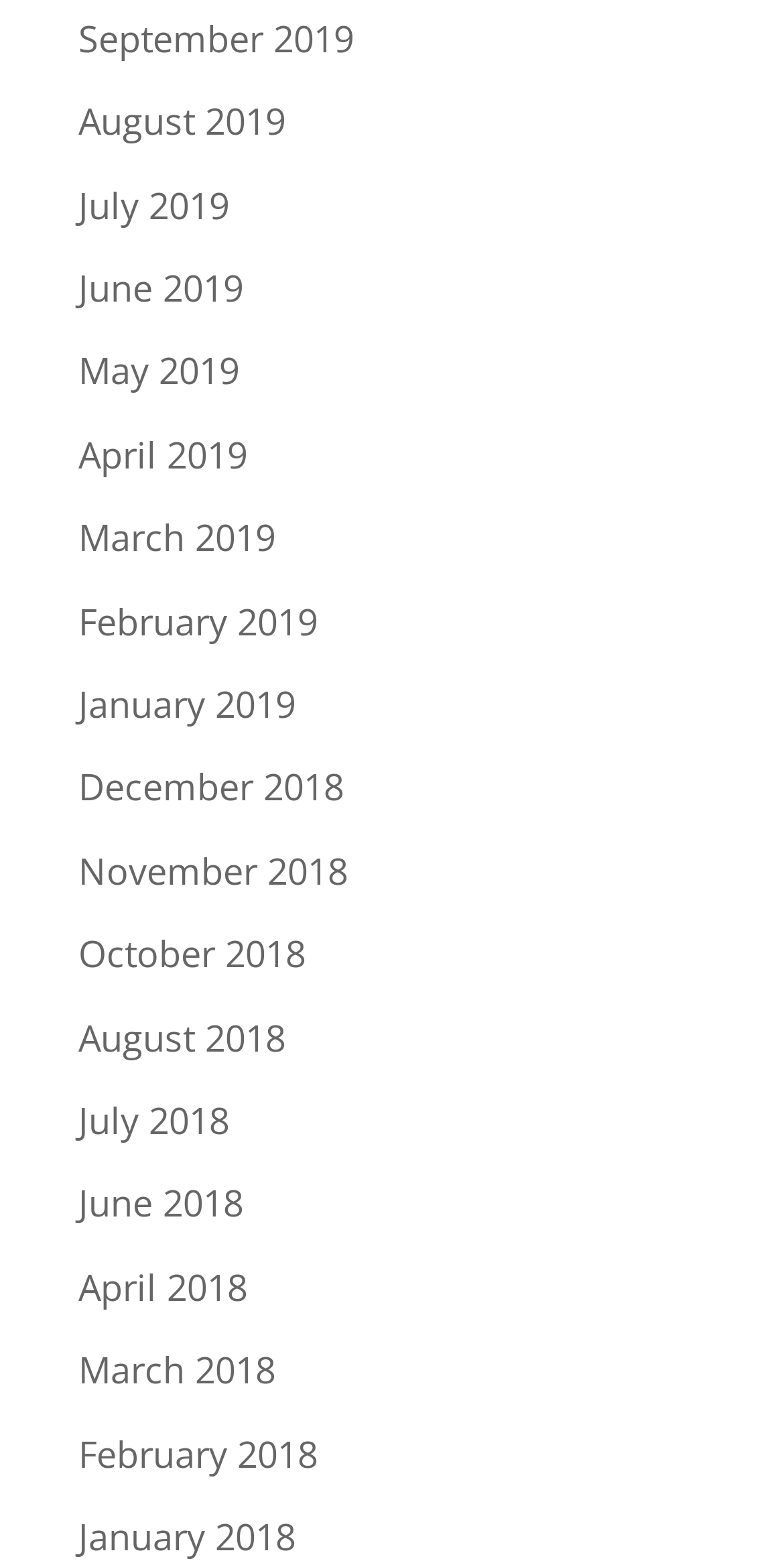What are the links on the webpage?
From the details in the image, answer the question comprehensively.

The webpage contains a list of links with month-year format, such as 'September 2019', 'August 2019', and so on, which suggests that the webpage is related to archiving or categorizing content by date.